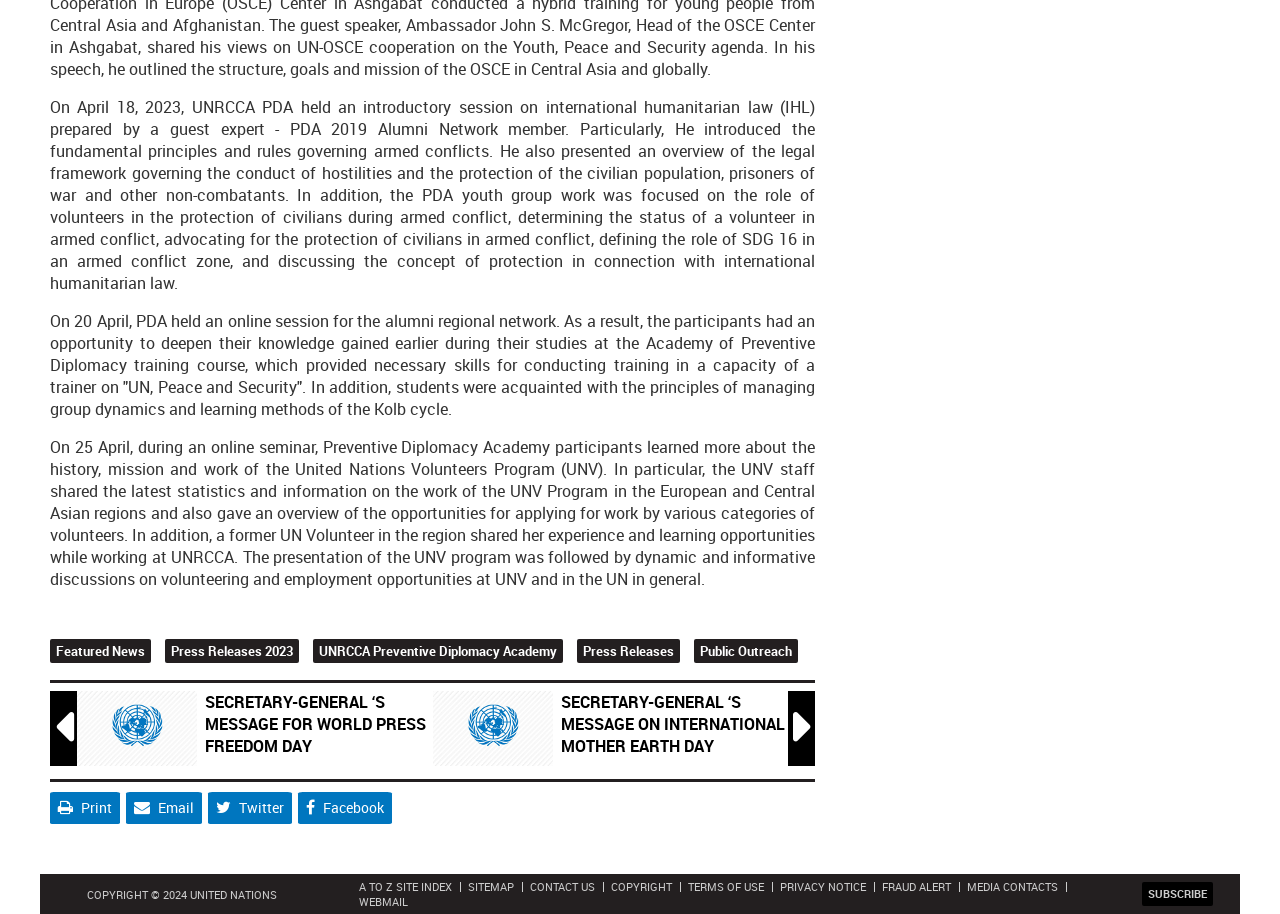Indicate the bounding box coordinates of the element that must be clicked to execute the instruction: "Click on 'Featured News'". The coordinates should be given as four float numbers between 0 and 1, i.e., [left, top, right, bottom].

[0.044, 0.702, 0.113, 0.722]